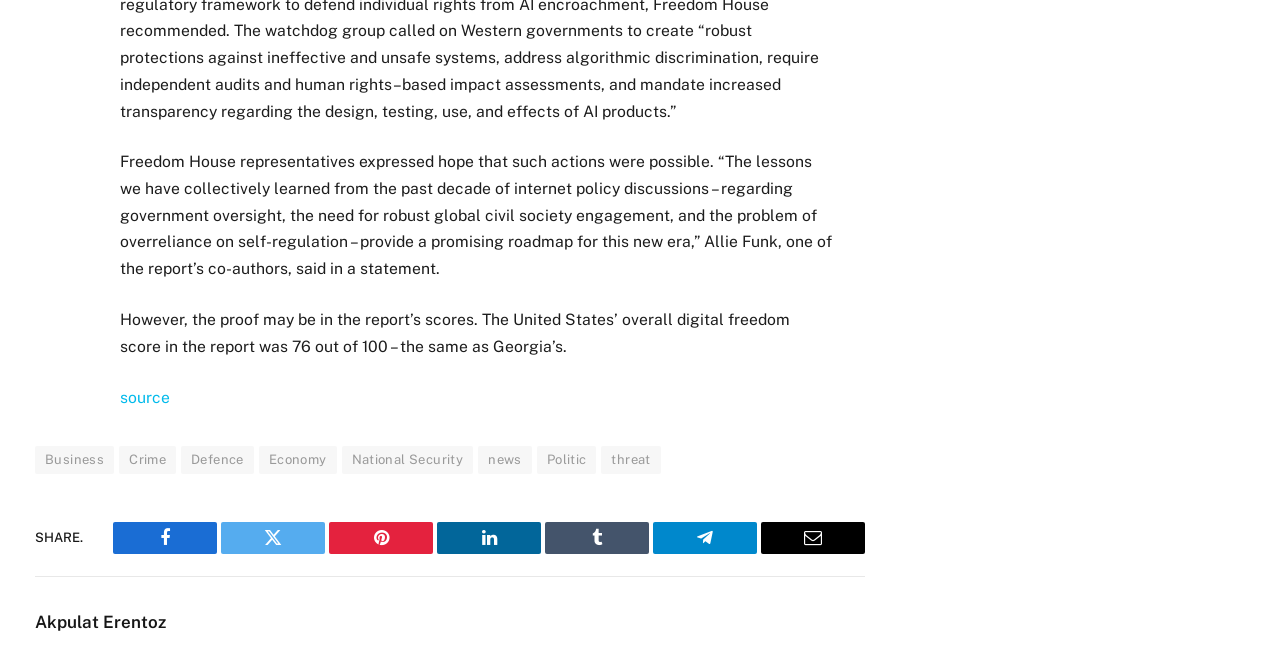Identify the bounding box coordinates for the element you need to click to achieve the following task: "Click on the 'Business' link". The coordinates must be four float values ranging from 0 to 1, formatted as [left, top, right, bottom].

[0.027, 0.669, 0.089, 0.711]